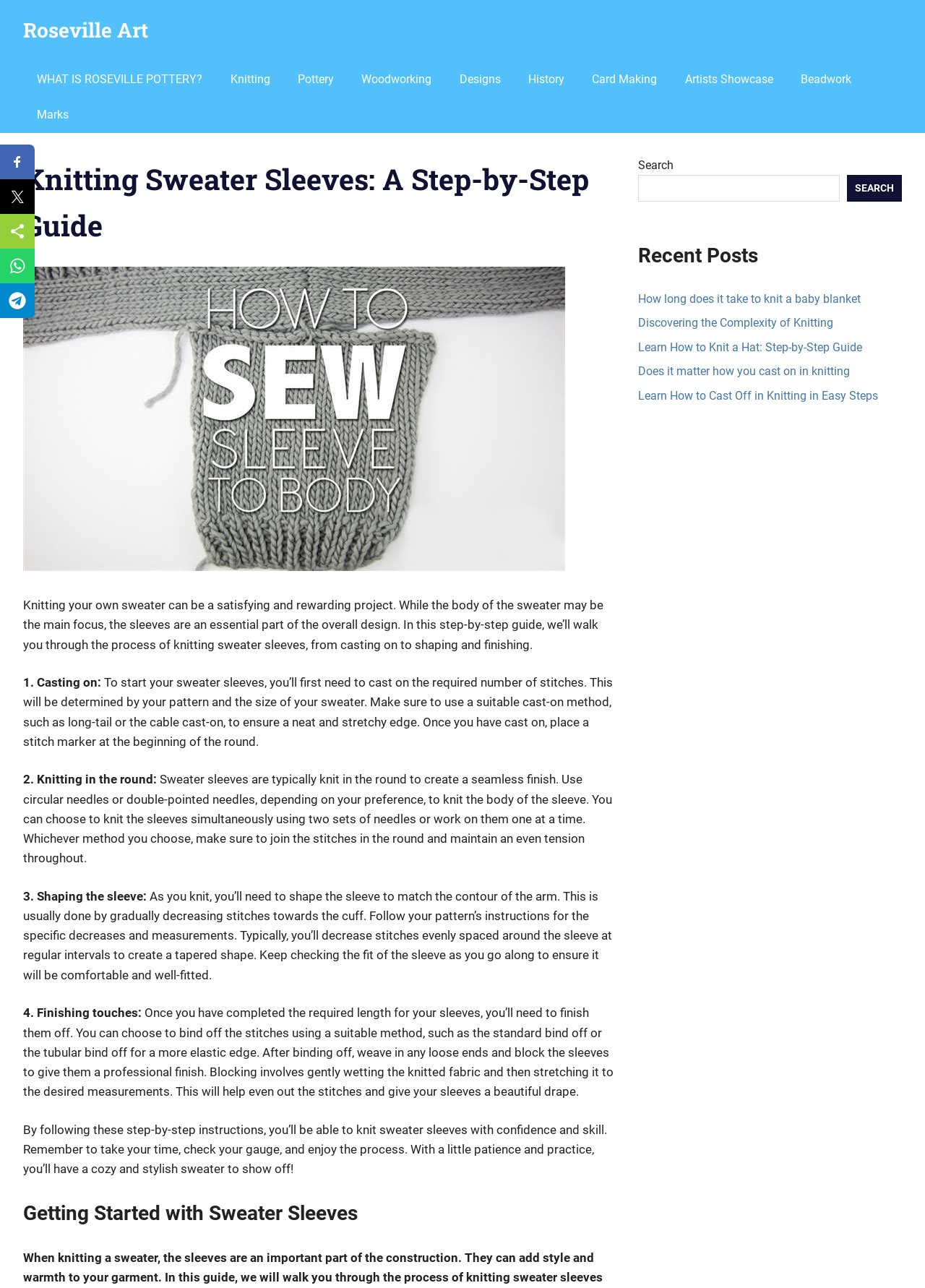Determine the bounding box coordinates of the region to click in order to accomplish the following instruction: "Share the page on Facebook". Provide the coordinates as four float numbers between 0 and 1, specifically [left, top, right, bottom].

[0.009, 0.119, 0.028, 0.132]